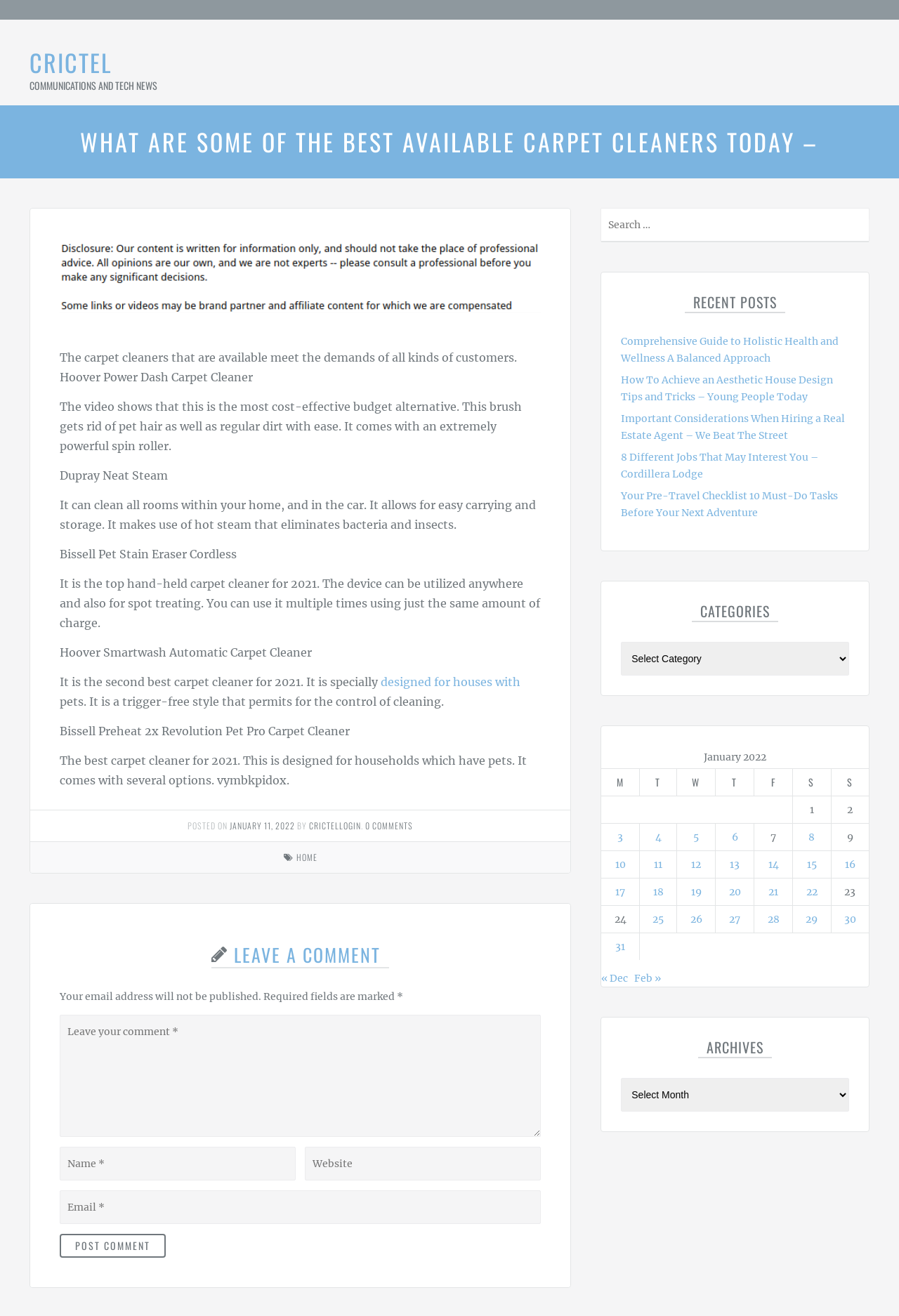Please find and give the text of the main heading on the webpage.

WHAT ARE SOME OF THE BEST AVAILABLE CARPET CLEANERS TODAY –